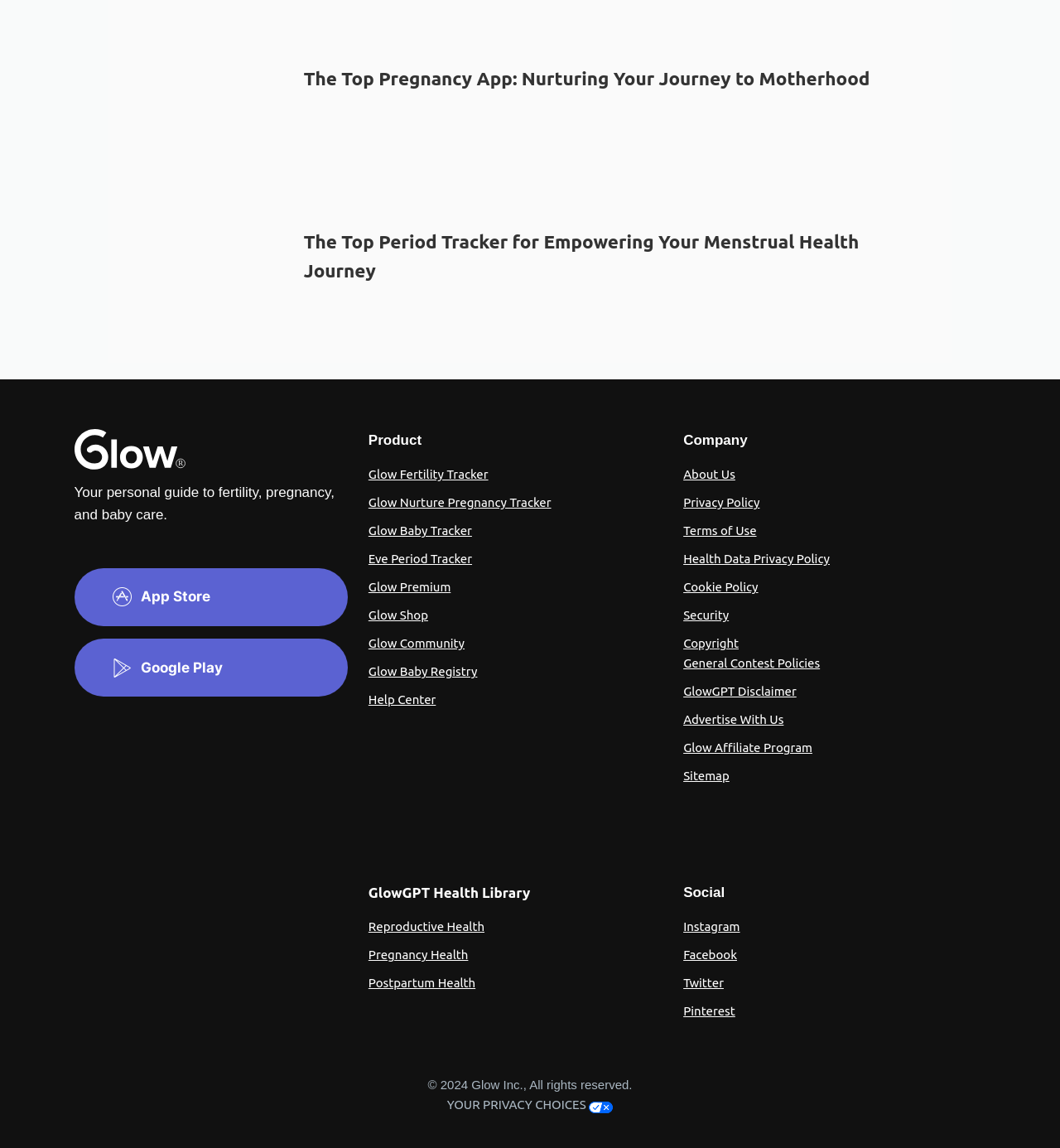Determine the bounding box coordinates of the clickable region to carry out the instruction: "Follow on Instagram".

[0.645, 0.801, 0.698, 0.813]